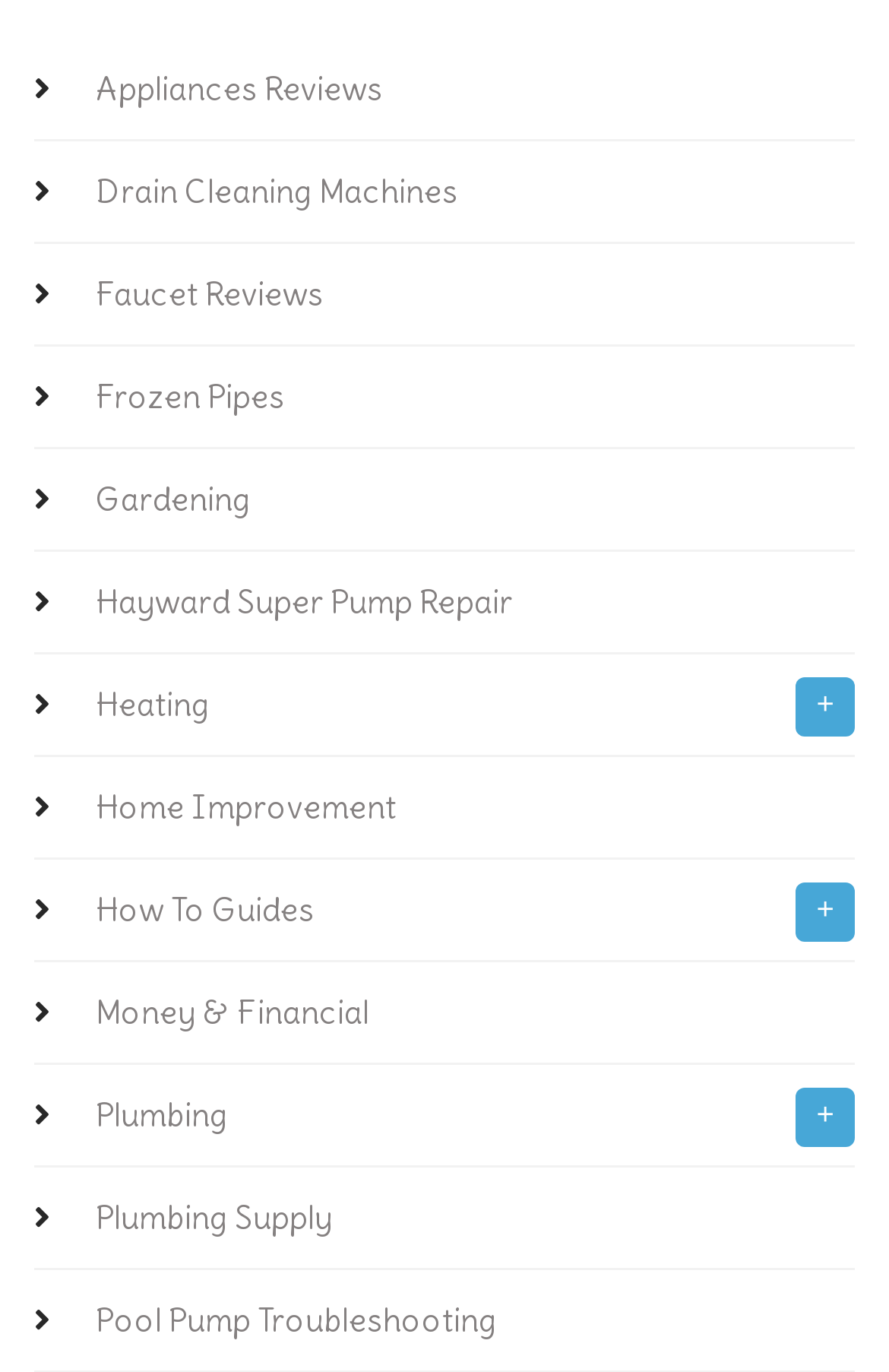Using the information in the image, give a comprehensive answer to the question: 
How many categories are listed on the webpage?

I counted the number of links on the webpage, excluding the buttons, and found 11 categories listed, including Appliances Reviews, Drain Cleaning Machines, Faucet Reviews, and so on.